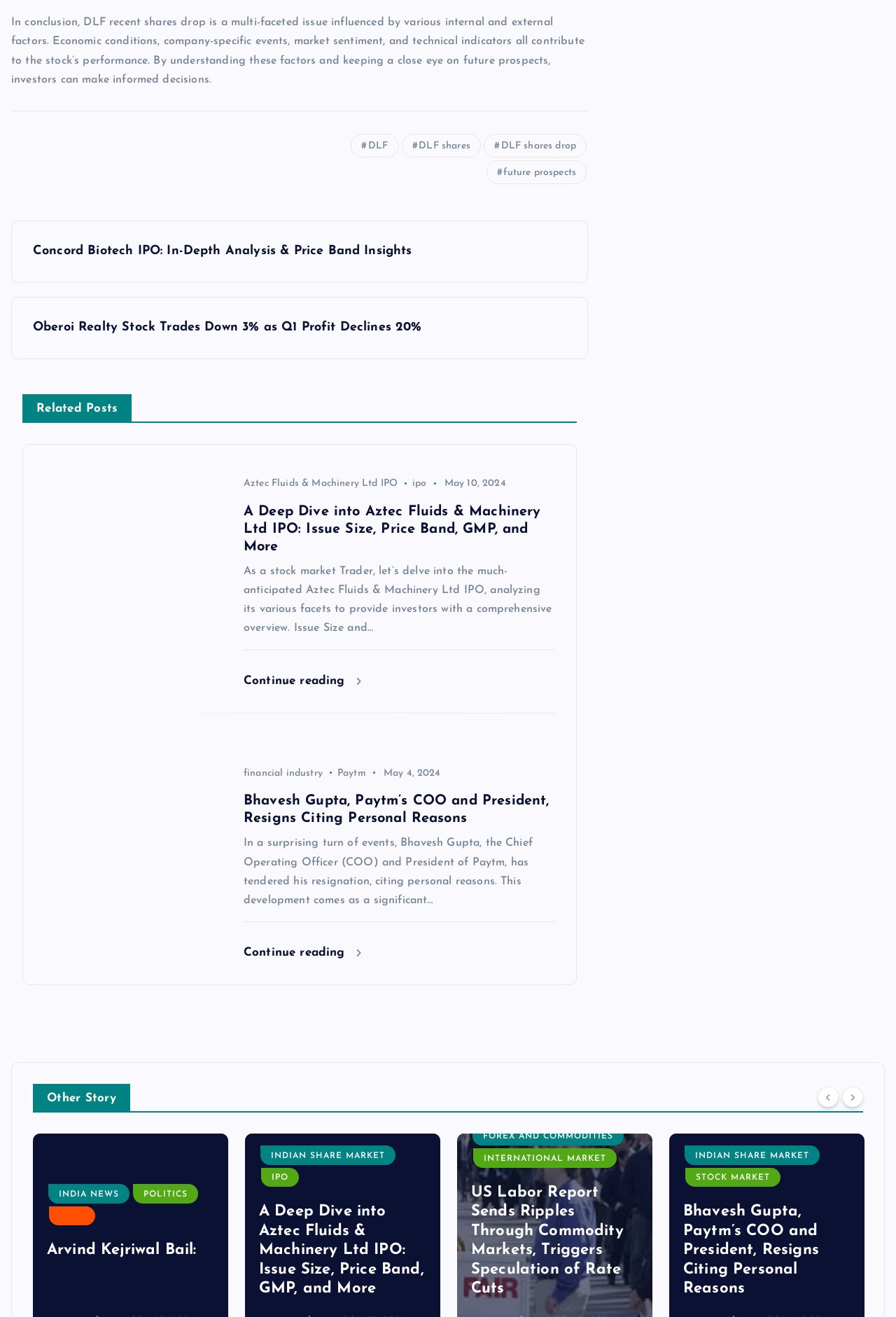Give a one-word or one-phrase response to the question: 
What is the topic of the first article?

Aztec Fluids & Machinery Ltd IPO